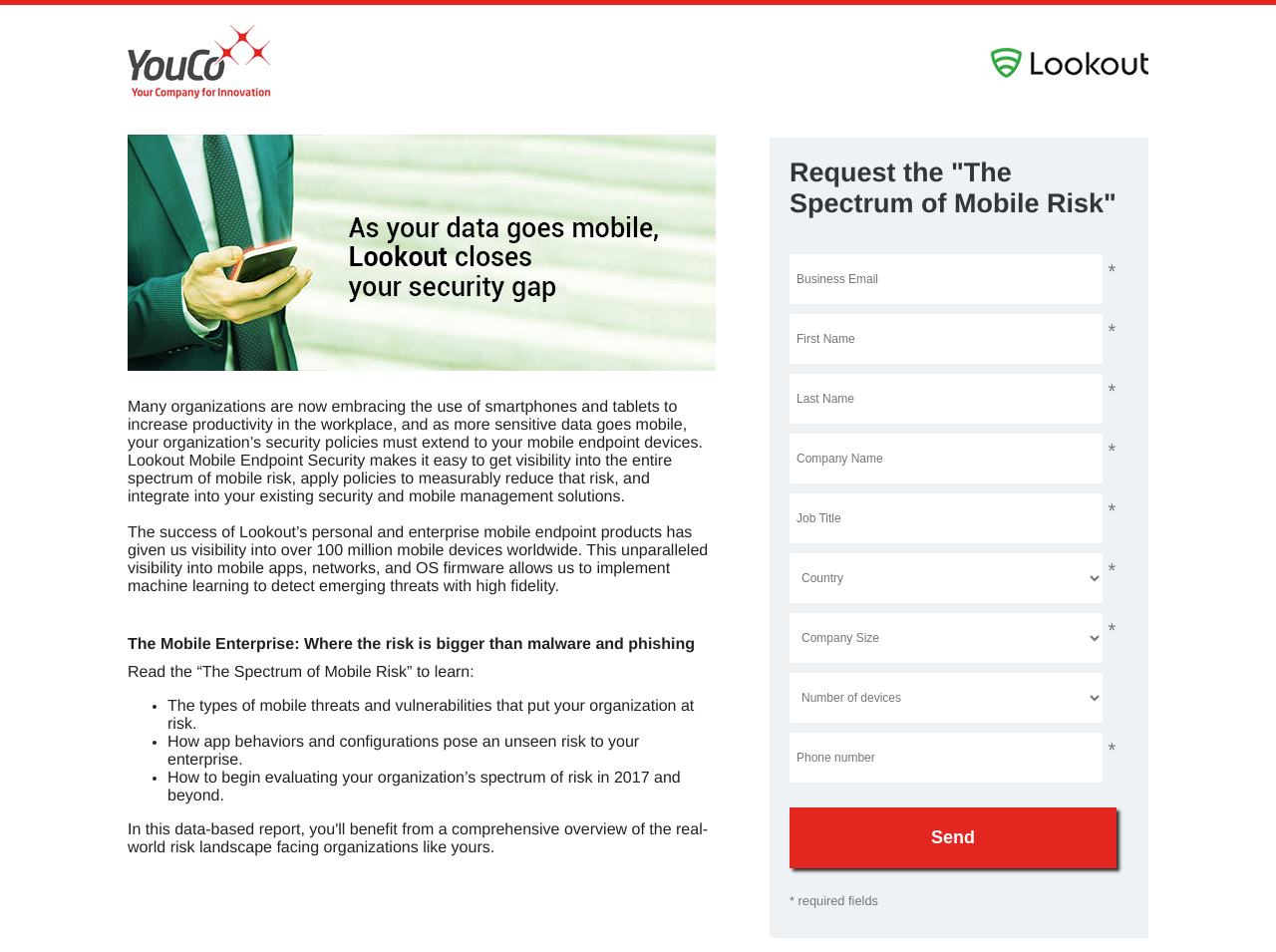What is one type of mobile threat that puts organizations at risk?
Please ensure your answer to the question is detailed and covers all necessary aspects.

The webpage mentions that app behaviors and configurations pose an unseen risk to enterprises. This suggests that the way apps are configured and behave on mobile devices can create vulnerabilities that organizations need to be aware of and mitigate.